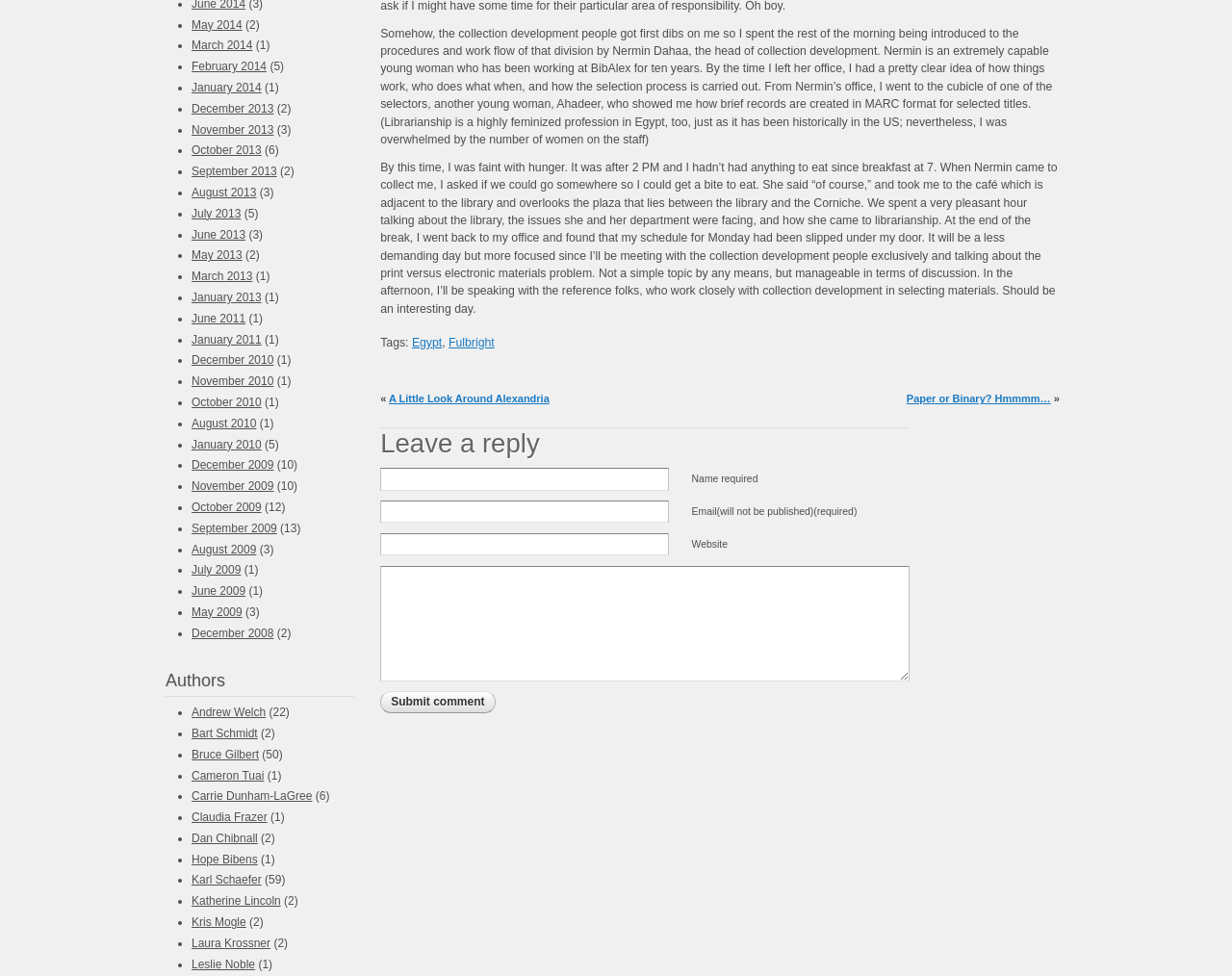Where is the author currently located?
Can you offer a detailed and complete answer to this question?

The author mentions being in Alexandria, Egypt, and describes their experiences at the BibAlex library, which is located in Alexandria.